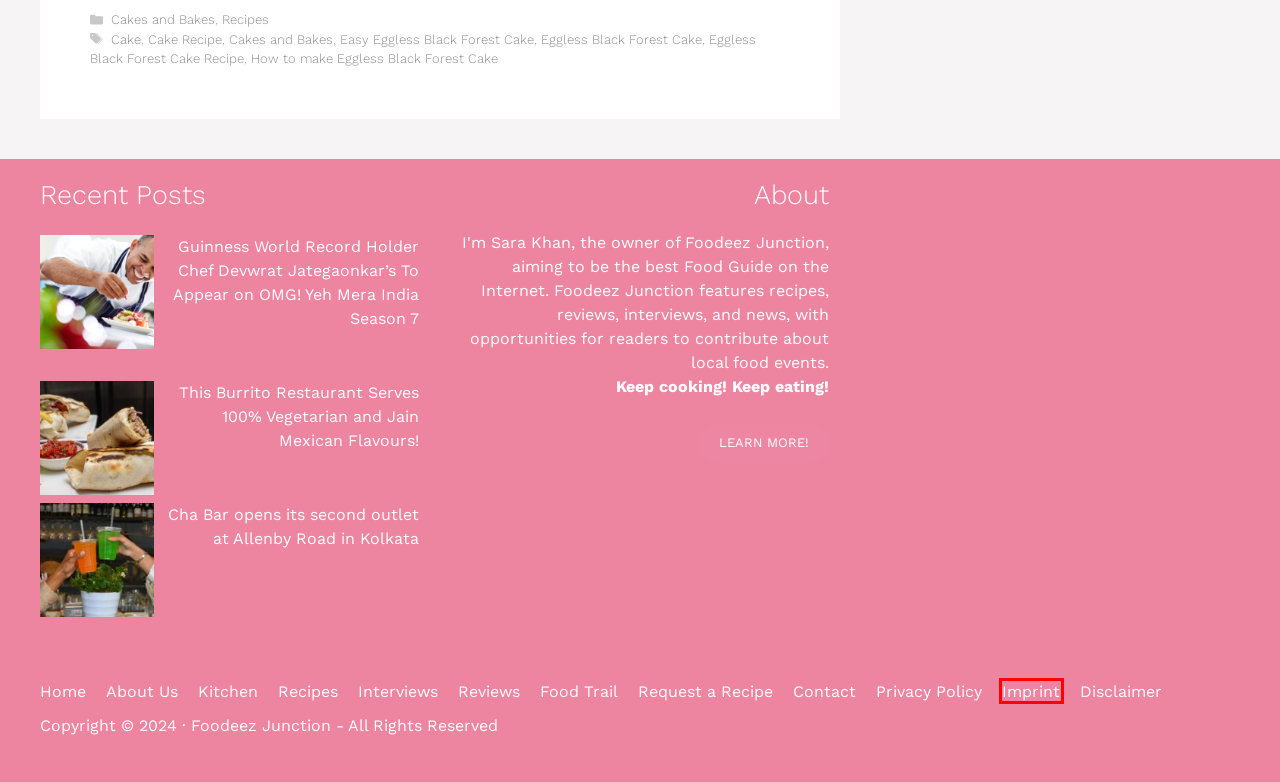Inspect the provided webpage screenshot, concentrating on the element within the red bounding box. Select the description that best represents the new webpage after you click the highlighted element. Here are the candidates:
A. Imprint – Foodeez Junction
B. Disclaimer – Foodeez Junction
C. This Burrito Restaurant Serves 100% Vegetarian and Jain Mexican Flavours! – Foodeez Junction
D. Cake Recipe – Foodeez Junction
E. Easy Eggless Black Forest Cake – Foodeez Junction
F. Cha Bar opens its second outlet at Allenby Road in Kolkata – Foodeez Junction
G. How to make Eggless Black Forest Cake – Foodeez Junction
H. Privacy Policy – Foodeez Junction

A